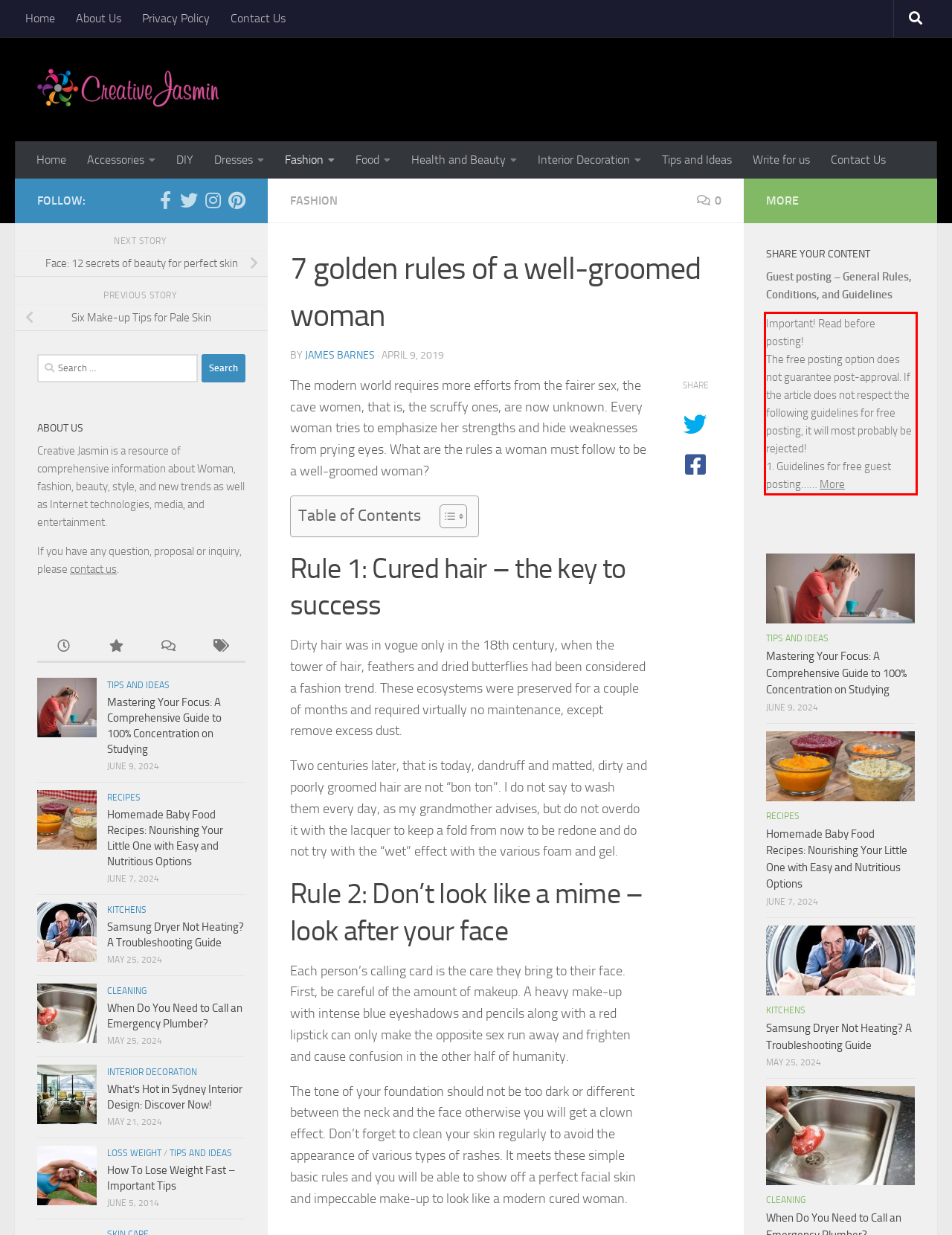Analyze the screenshot of the webpage and extract the text from the UI element that is inside the red bounding box.

Important! Read before posting! The free posting option does not guarantee post-approval. If the article does not respect the following guidelines for free posting, it will most probably be rejected! 1. Guidelines for free guest posting…… More